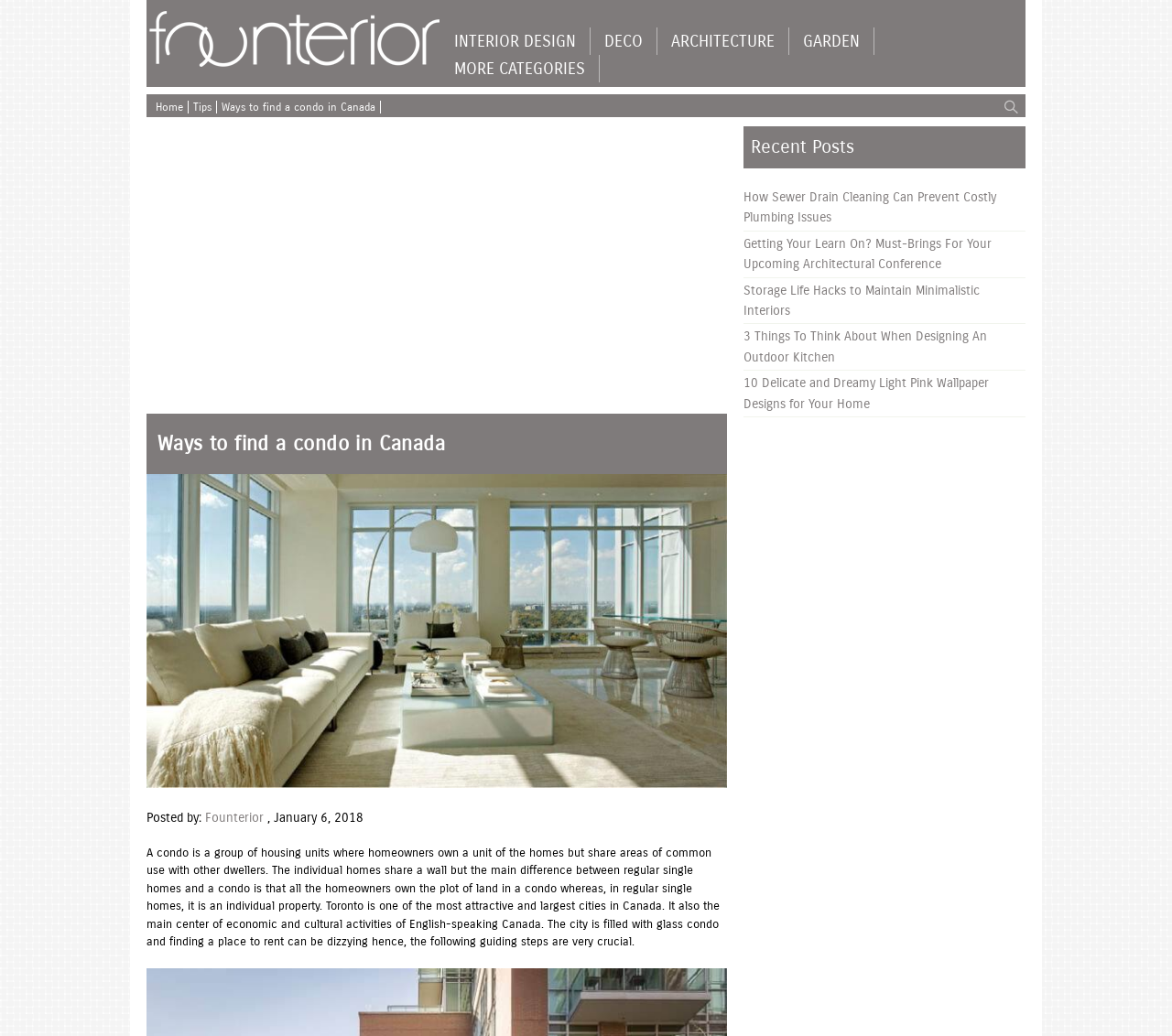What is the city mentioned in the article?
Look at the image and construct a detailed response to the question.

The article mentions that Toronto is one of the most attractive and largest cities in Canada, and it is also the main center of economic and cultural activities of English-speaking Canada.